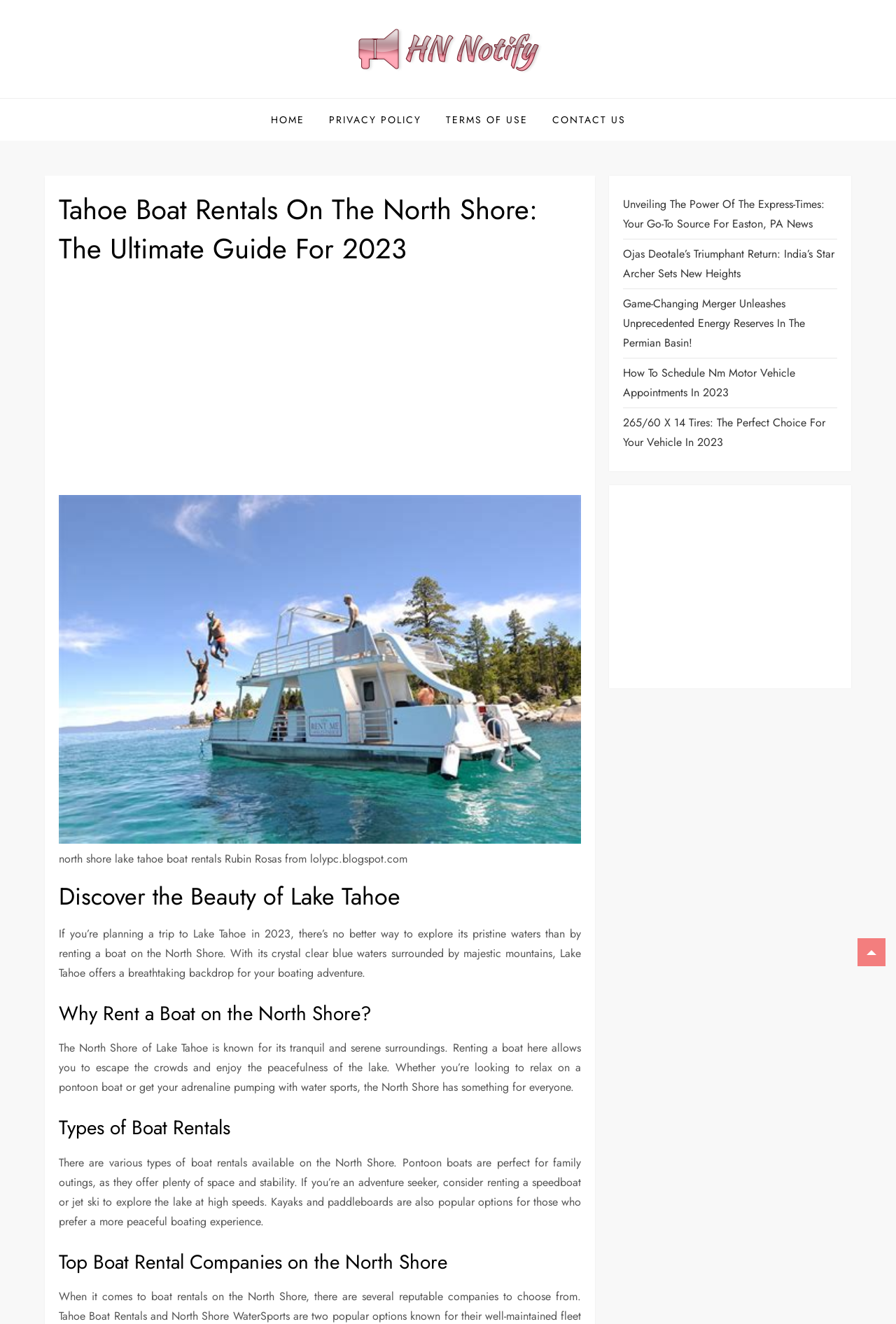Could you specify the bounding box coordinates for the clickable section to complete the following instruction: "View the image of north shore lake tahoe boat rentals"?

[0.066, 0.374, 0.649, 0.637]